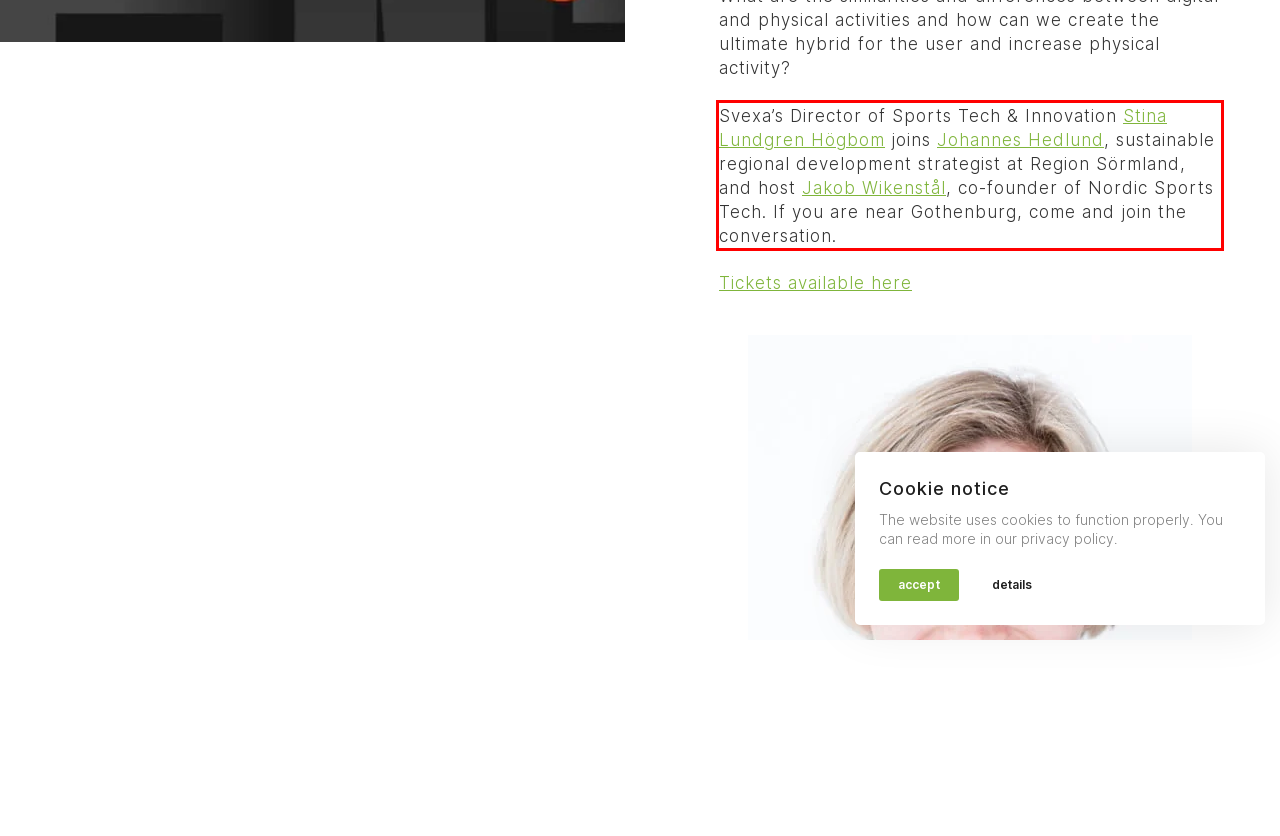You have a screenshot of a webpage with a red bounding box. Use OCR to generate the text contained within this red rectangle.

Svexa’s Director of Sports Tech & Innovation Stina Lundgren Högbom joins Johannes Hedlund, sustainable regional development strategist at Region Sörmland, and host Jakob Wikenstål, co-founder of Nordic Sports Tech. If you are near Gothenburg, come and join the conversation.